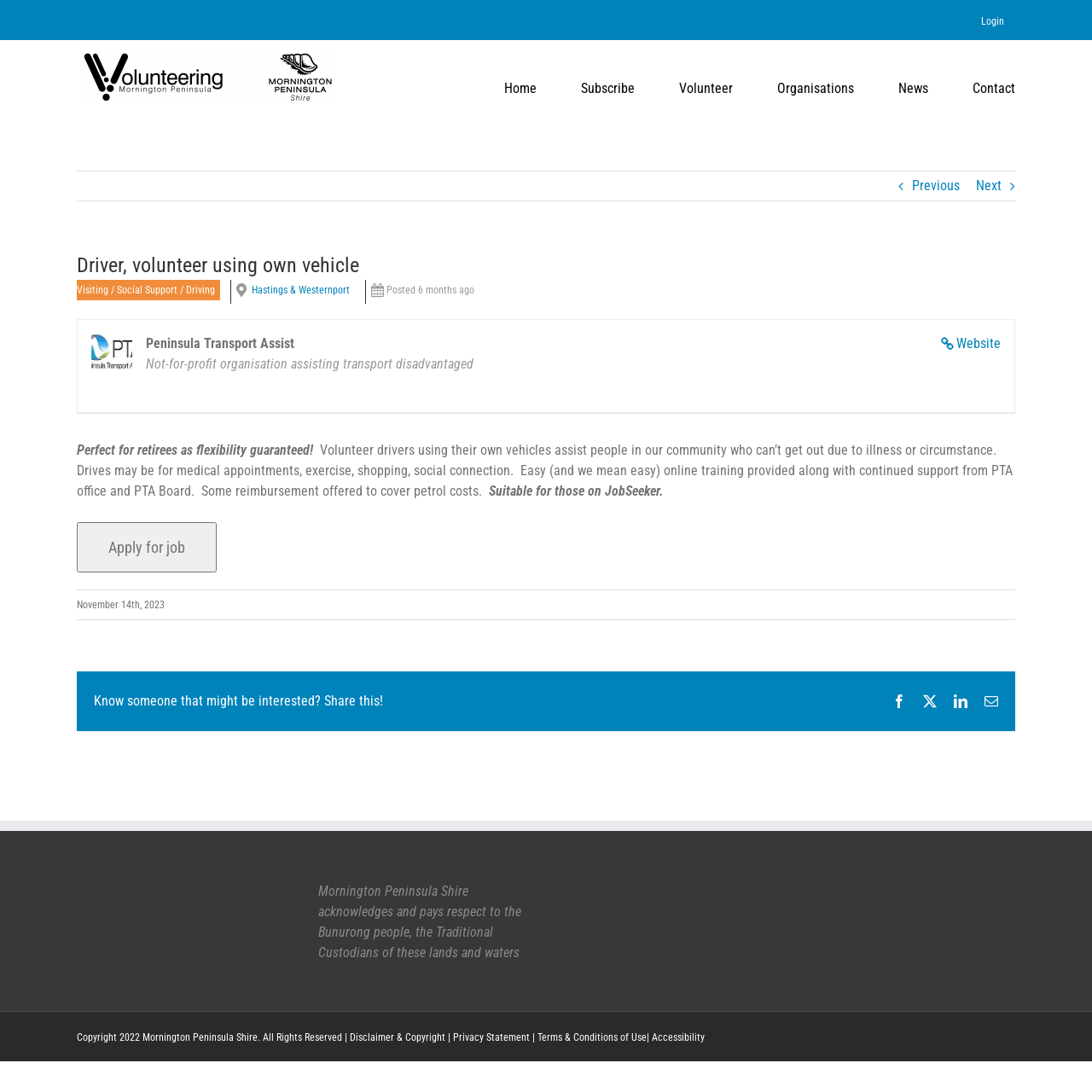Please specify the bounding box coordinates for the clickable region that will help you carry out the instruction: "Click the 'Volunteer' link".

[0.622, 0.038, 0.671, 0.112]